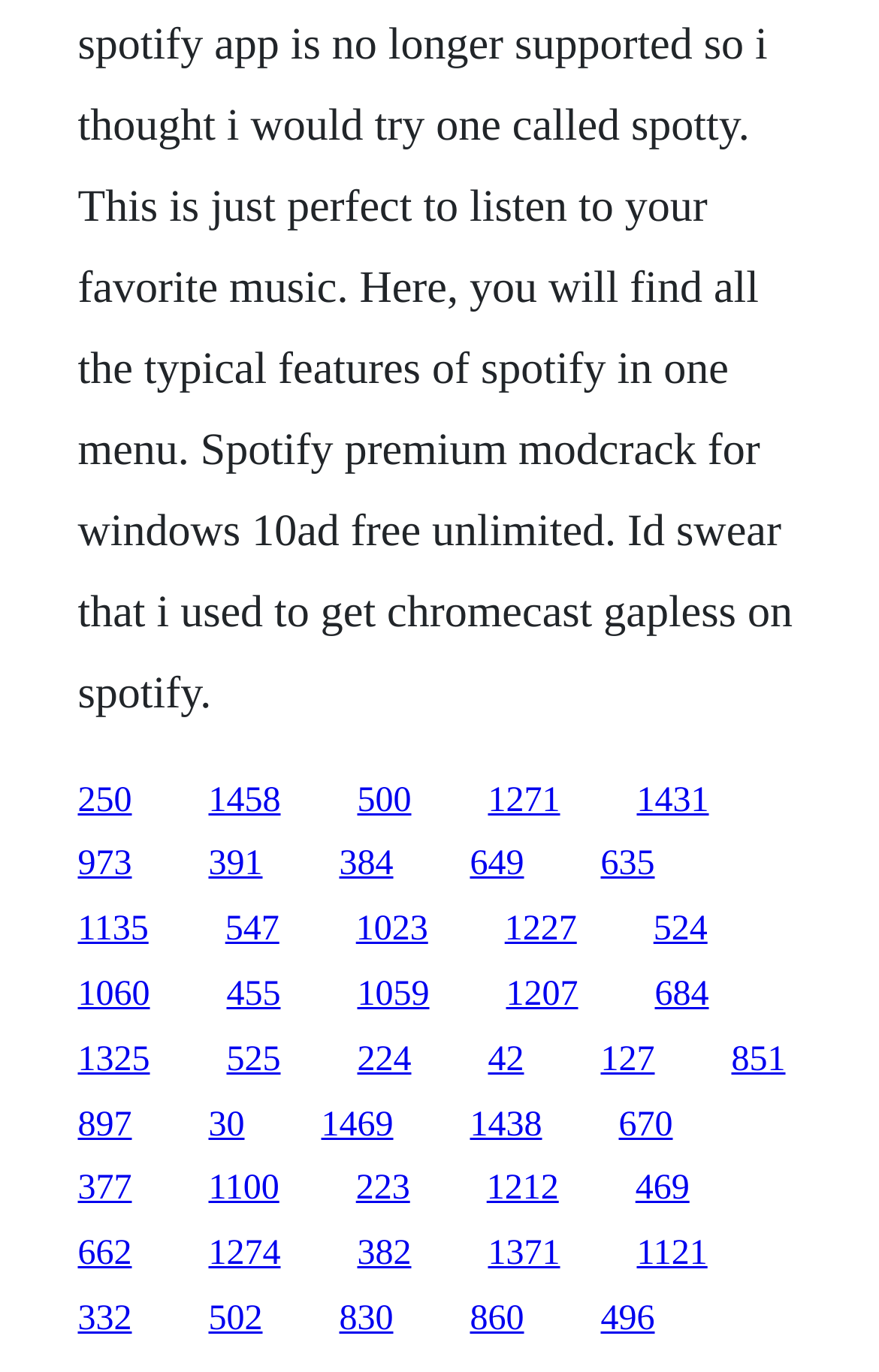Highlight the bounding box coordinates of the element that should be clicked to carry out the following instruction: "go to the 973 link". The coordinates must be given as four float numbers ranging from 0 to 1, i.e., [left, top, right, bottom].

[0.088, 0.616, 0.15, 0.644]